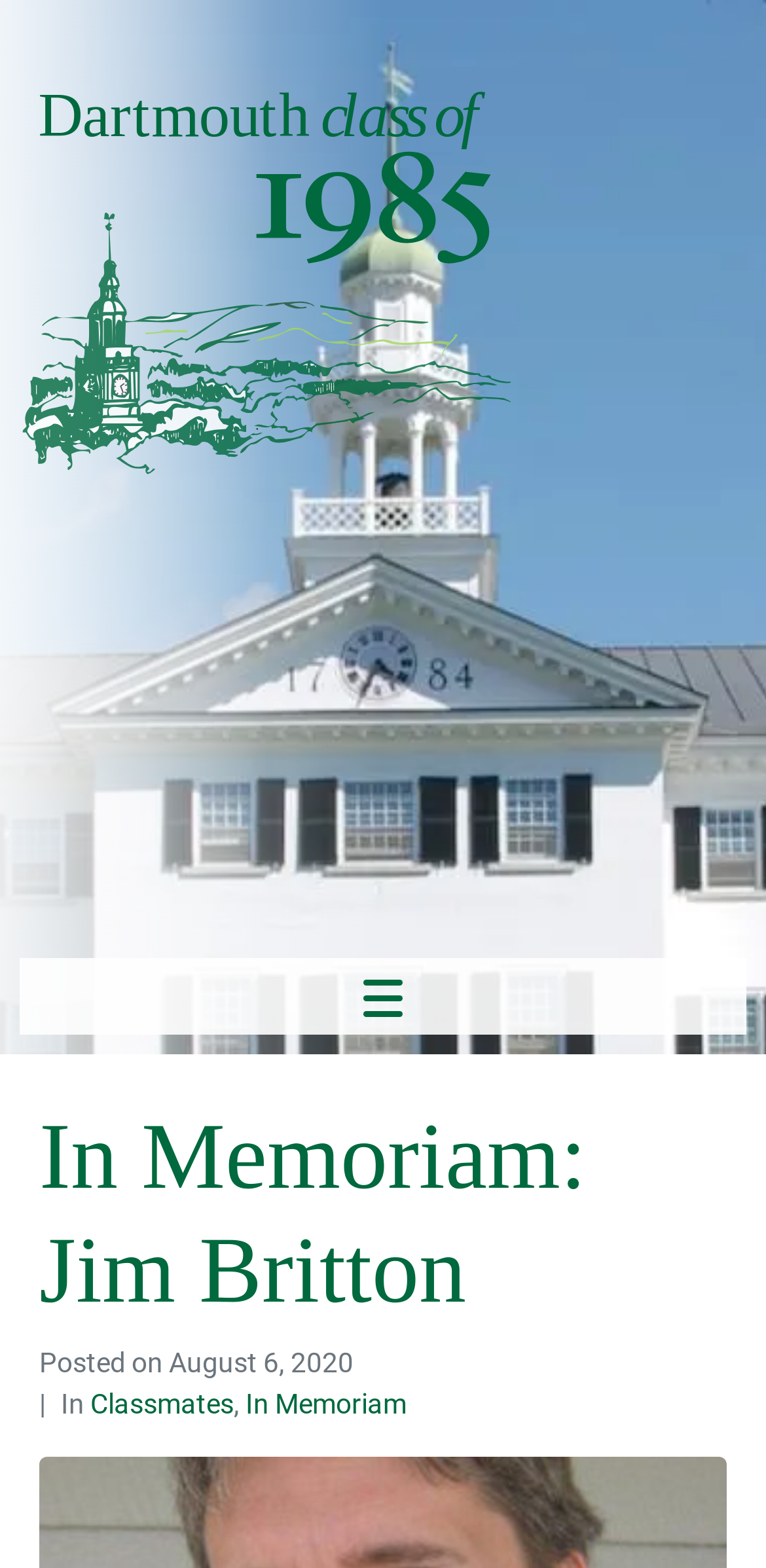Use one word or a short phrase to answer the question provided: 
What is the name of the website or organization?

Shades of Green | Dartmouth Class of 1985